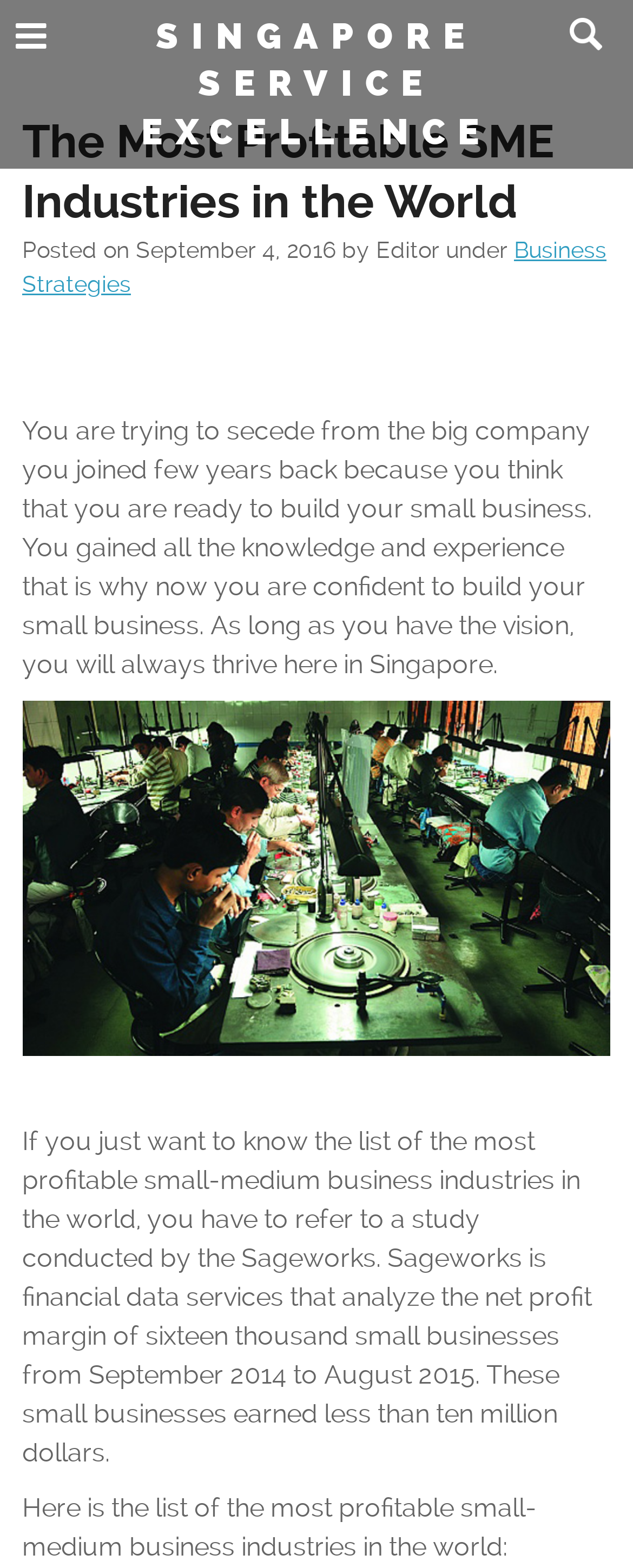What is the source of the data on profitable SME industries?
Refer to the image and respond with a one-word or short-phrase answer.

Sageworks